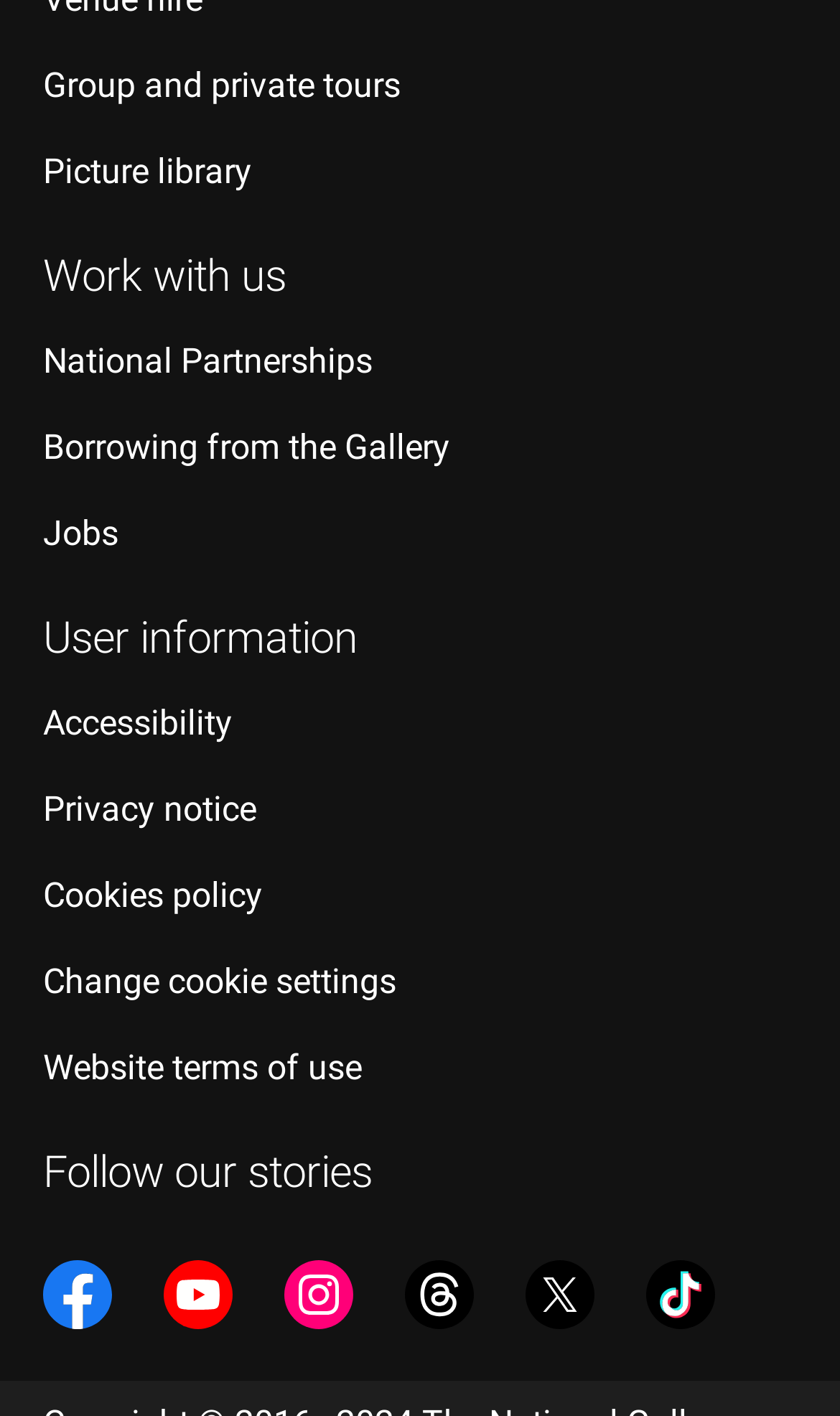Identify the coordinates of the bounding box for the element described below: "Change cookie settings". Return the coordinates as four float numbers between 0 and 1: [left, top, right, bottom].

[0.051, 0.679, 0.472, 0.708]